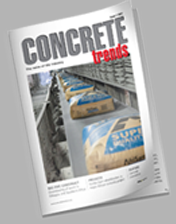What is the background of the magazine cover?
Please look at the screenshot and answer using one word or phrase.

Industrial setting